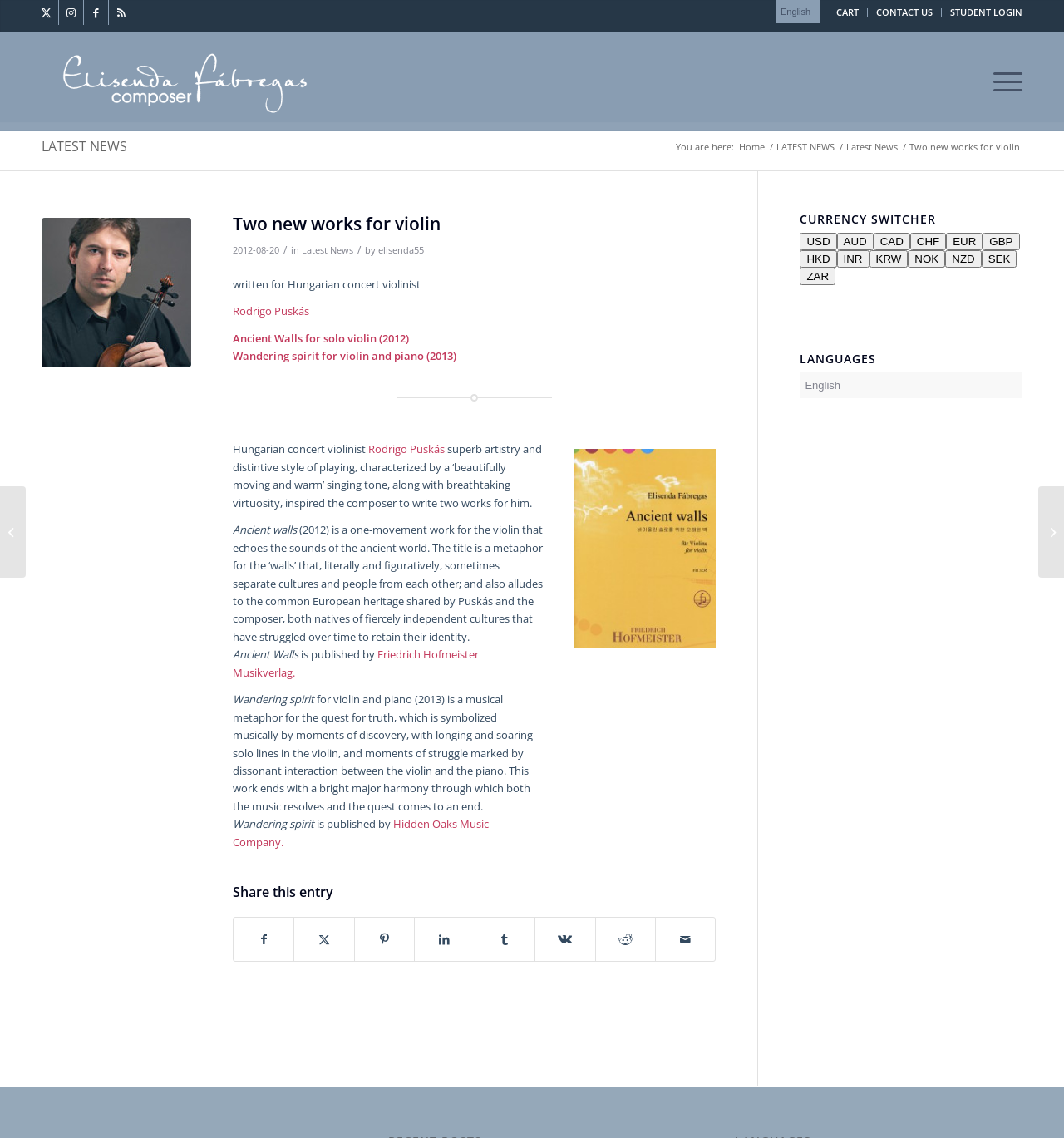Determine the bounding box coordinates for the area you should click to complete the following instruction: "Open CART menu".

[0.778, 0.007, 0.816, 0.015]